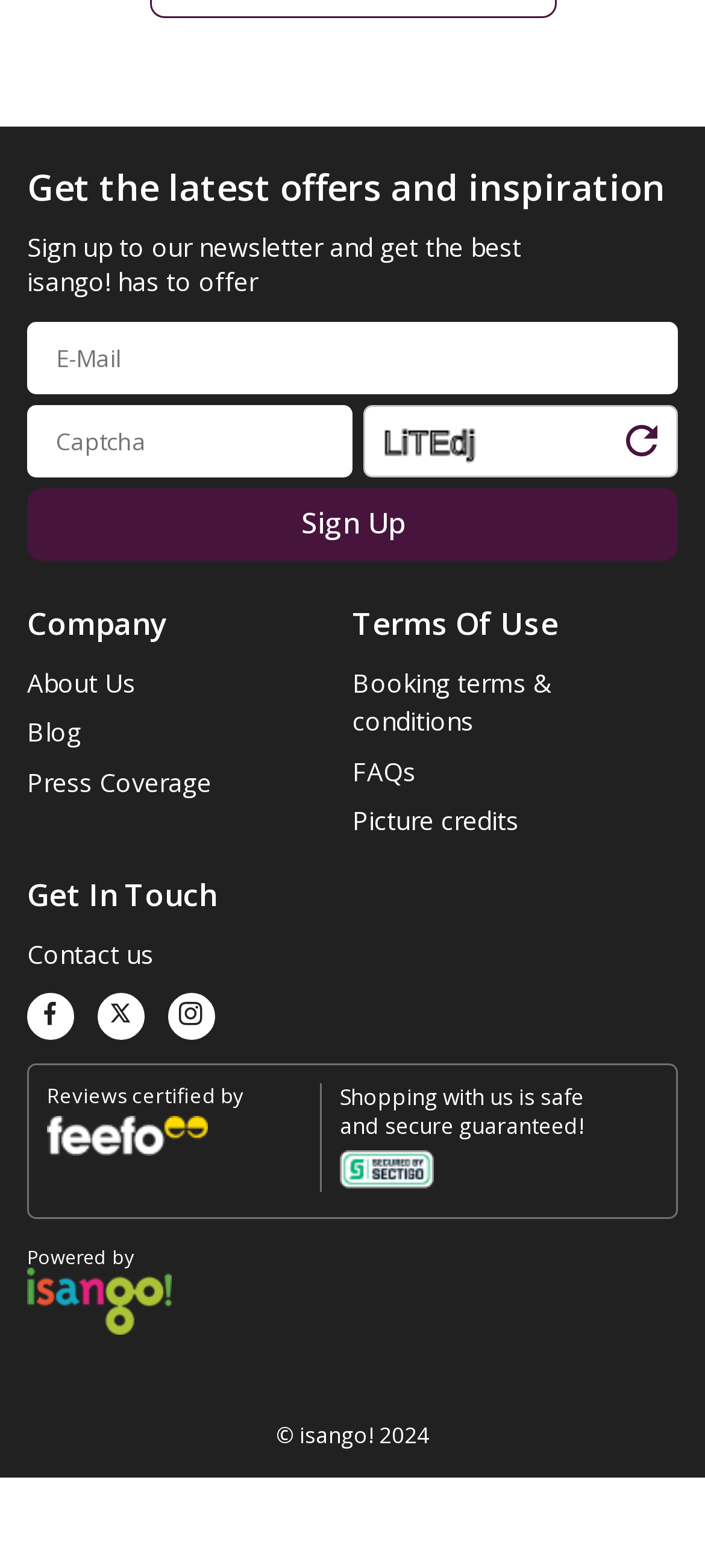Specify the bounding box coordinates of the area to click in order to execute this command: 'Sign up to the newsletter'. The coordinates should consist of four float numbers ranging from 0 to 1, and should be formatted as [left, top, right, bottom].

[0.038, 0.311, 0.962, 0.357]